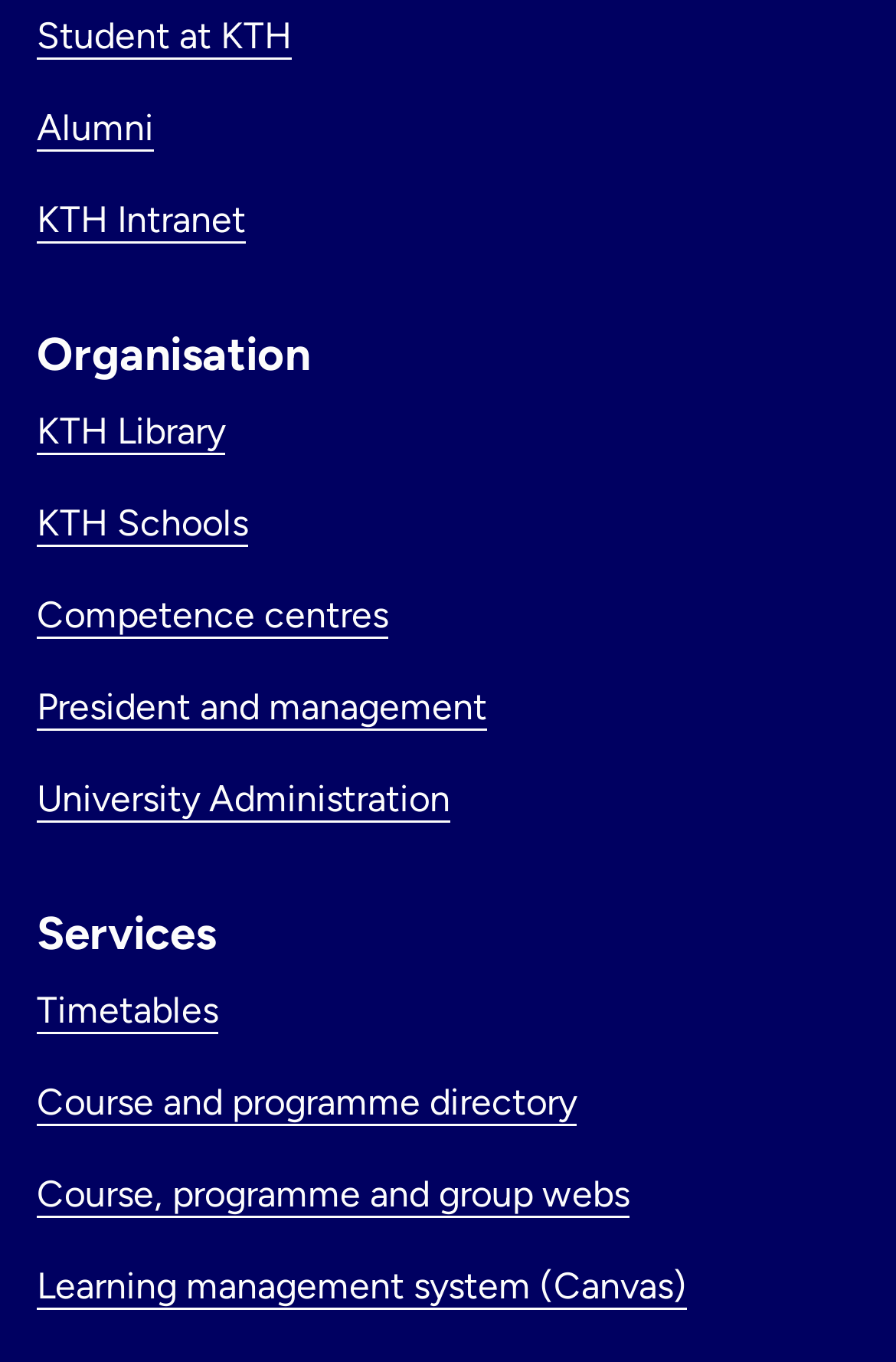What is the first link on the webpage?
Based on the image, answer the question with a single word or brief phrase.

Student at KTH